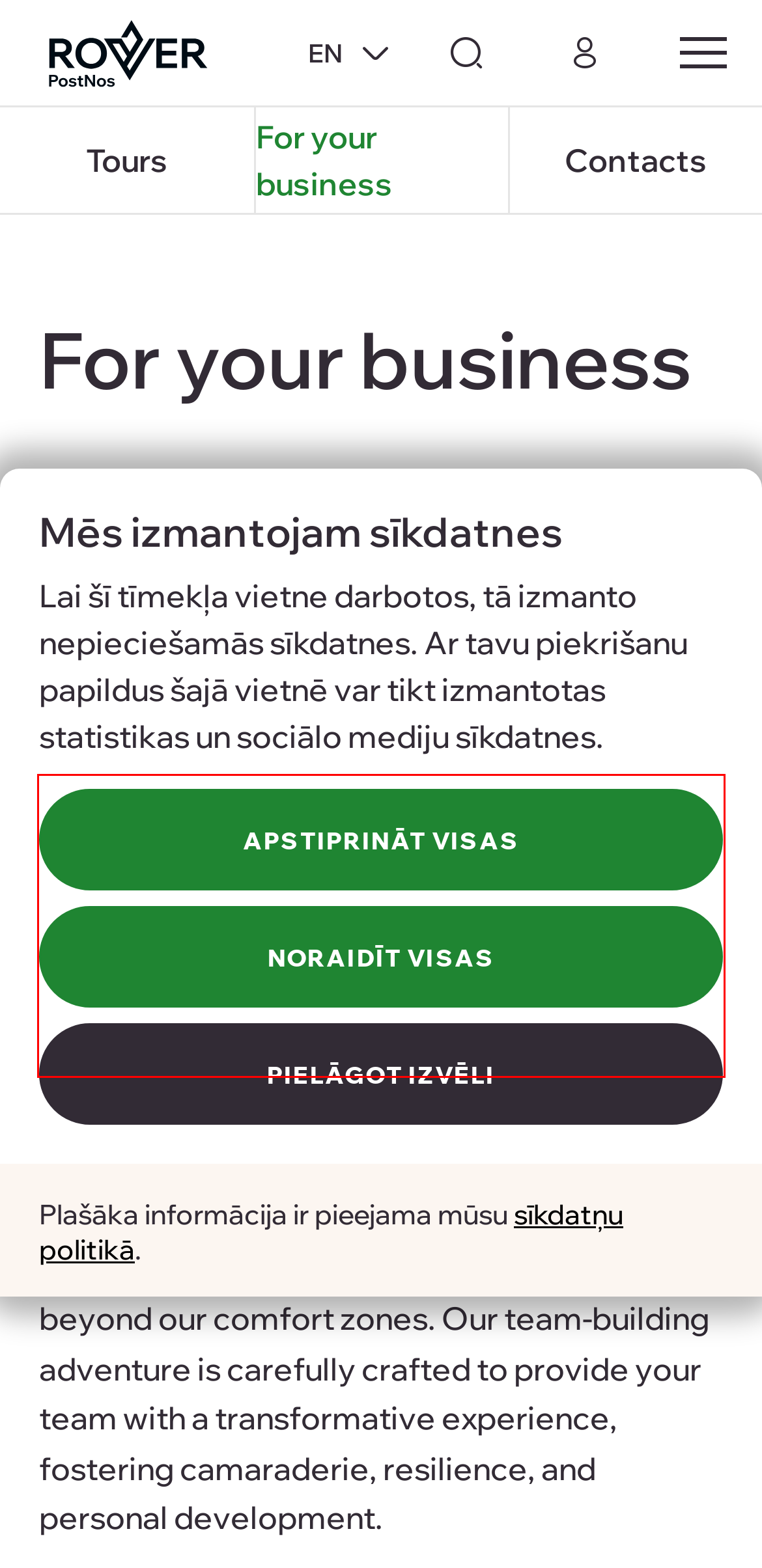Please identify and extract the text from the UI element that is surrounded by a red bounding box in the provided webpage screenshot.

Are you ready to embark on an unforgettable journey that will push the boundaries of your team's comfort zone? Look no further! Rover is thrilled to present an exclusive team-building event designed to challenge, inspire, and unite your team like never before.